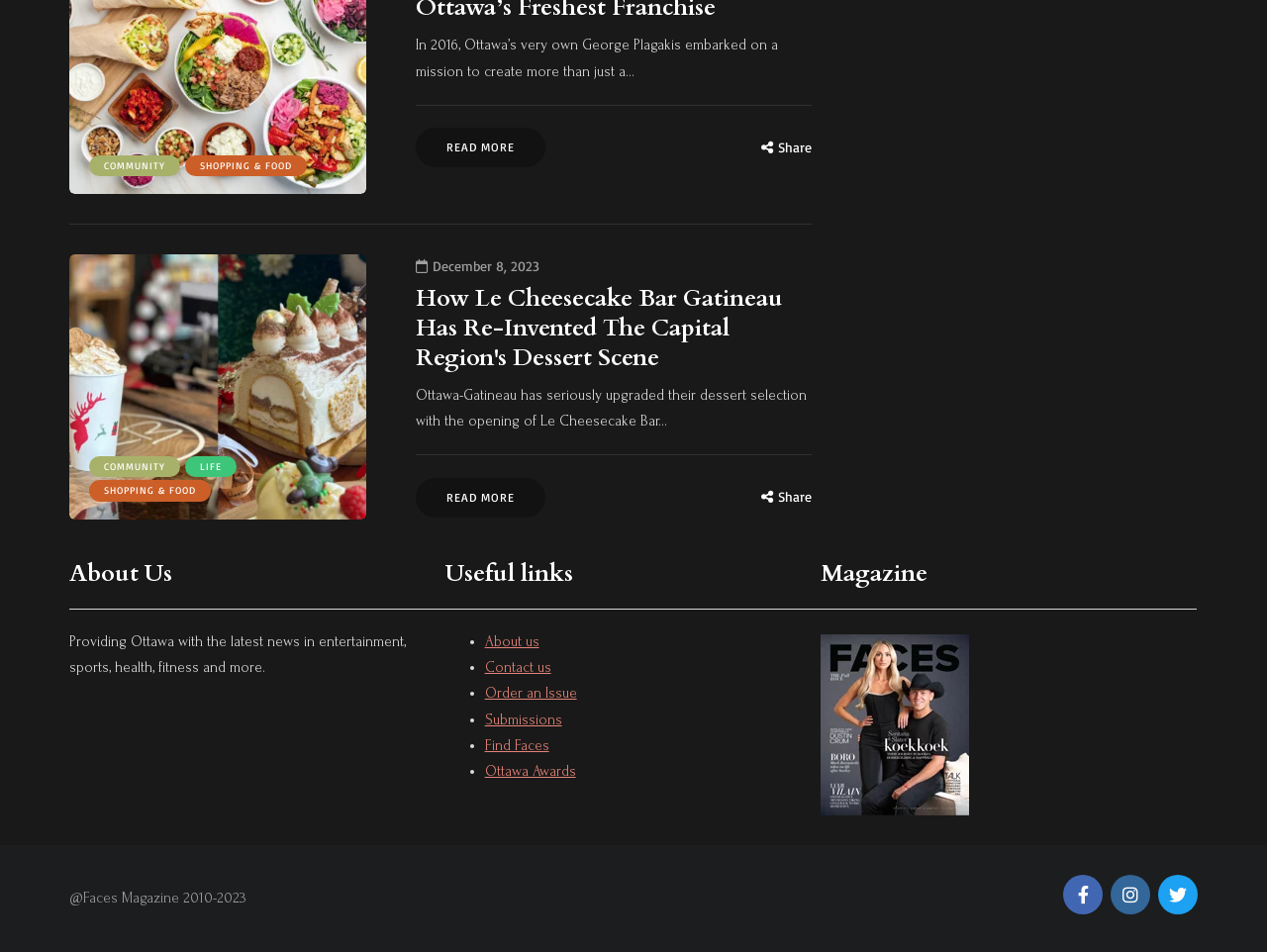Please determine the bounding box coordinates of the element to click in order to execute the following instruction: "Share the article". The coordinates should be four float numbers between 0 and 1, specified as [left, top, right, bottom].

[0.614, 0.513, 0.641, 0.531]